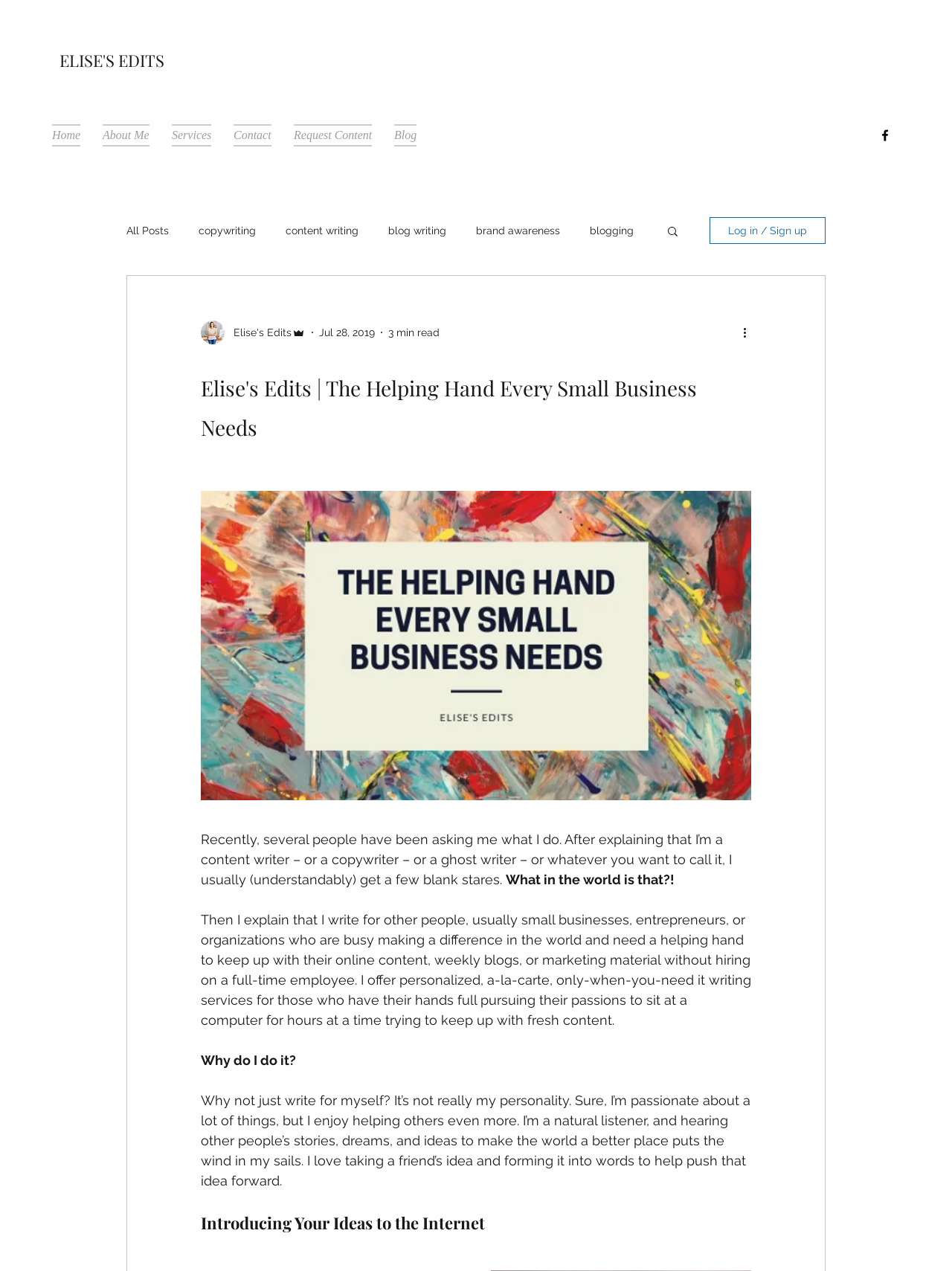Reply to the question below using a single word or brief phrase:
What is the name of the website?

Elise's Edits